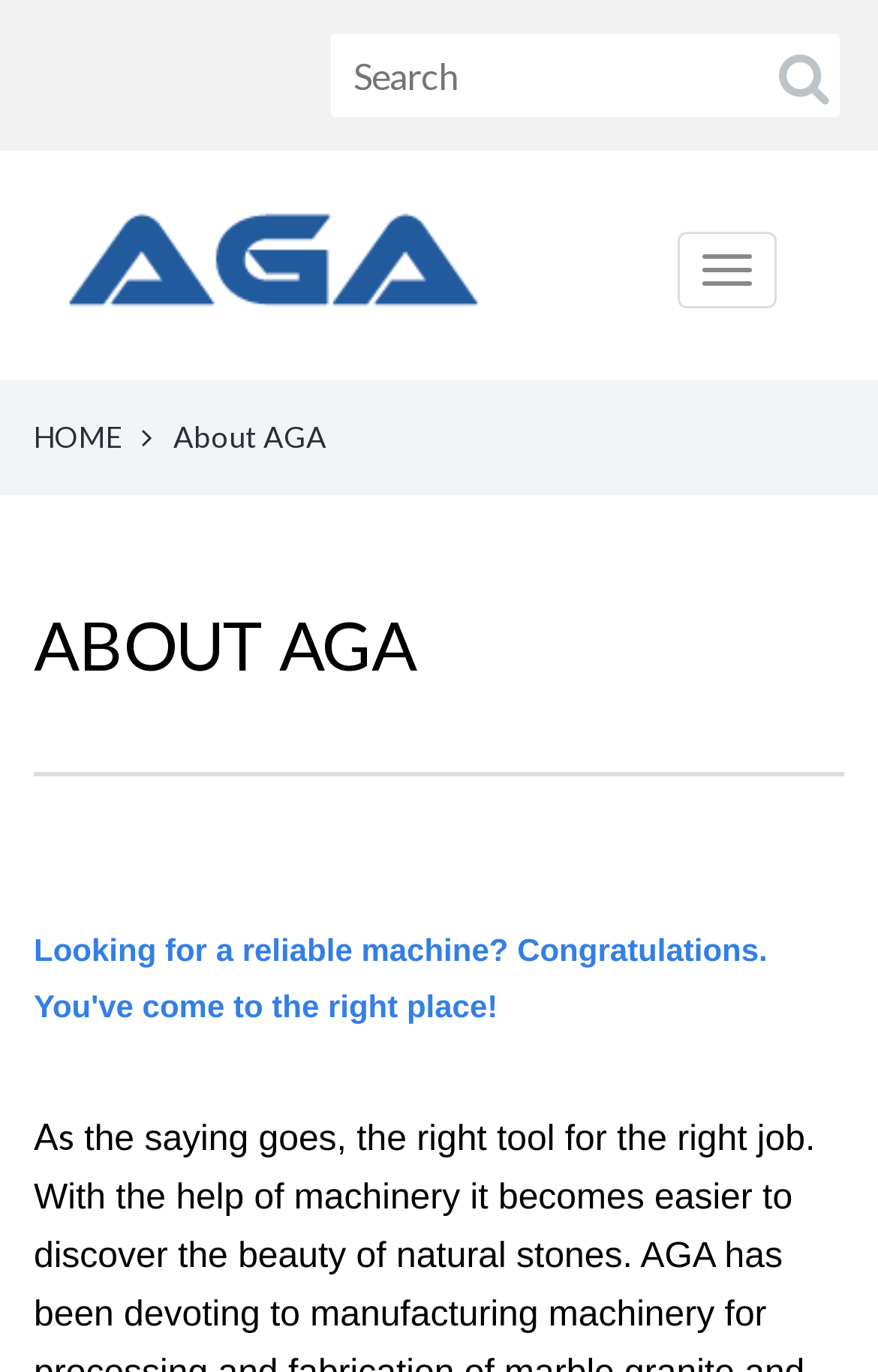Respond to the following question with a brief word or phrase:
Is the search box required?

No